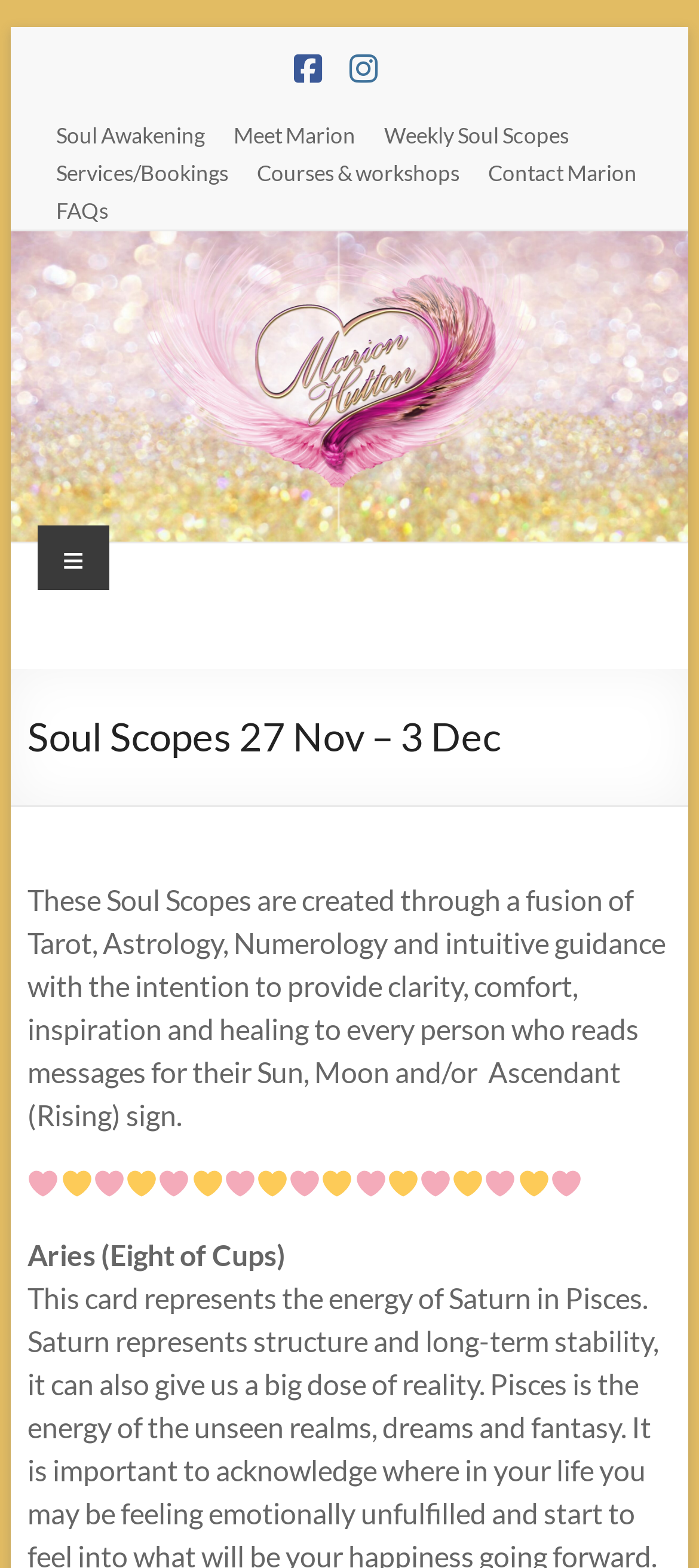What is the zodiac sign being described?
Ensure your answer is thorough and detailed.

I determined the answer by looking at the text 'Aries (Eight of Cups)' which suggests that the webpage is describing the zodiac sign Aries.